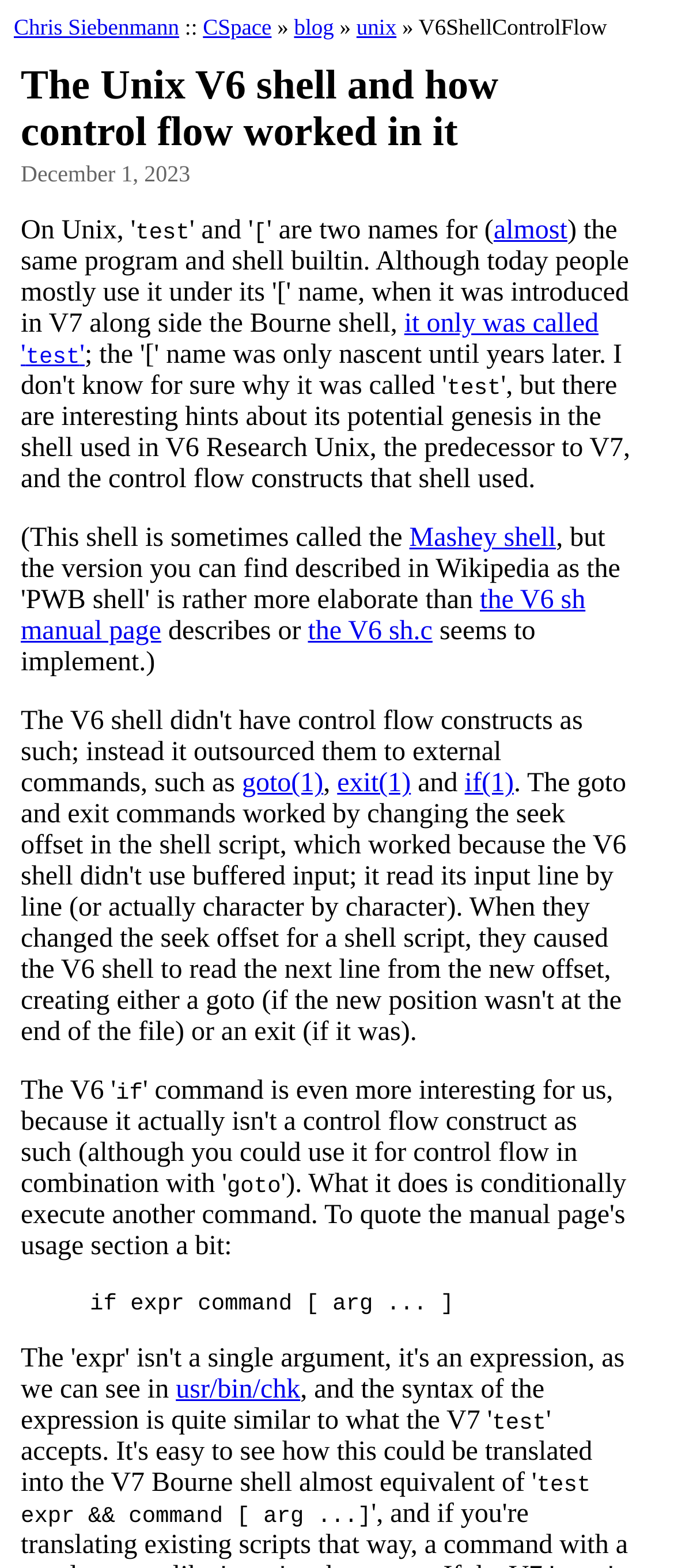Identify the bounding box coordinates of the clickable region necessary to fulfill the following instruction: "read the usr/bin/chk page". The bounding box coordinates should be four float numbers between 0 and 1, i.e., [left, top, right, bottom].

[0.261, 0.877, 0.445, 0.896]